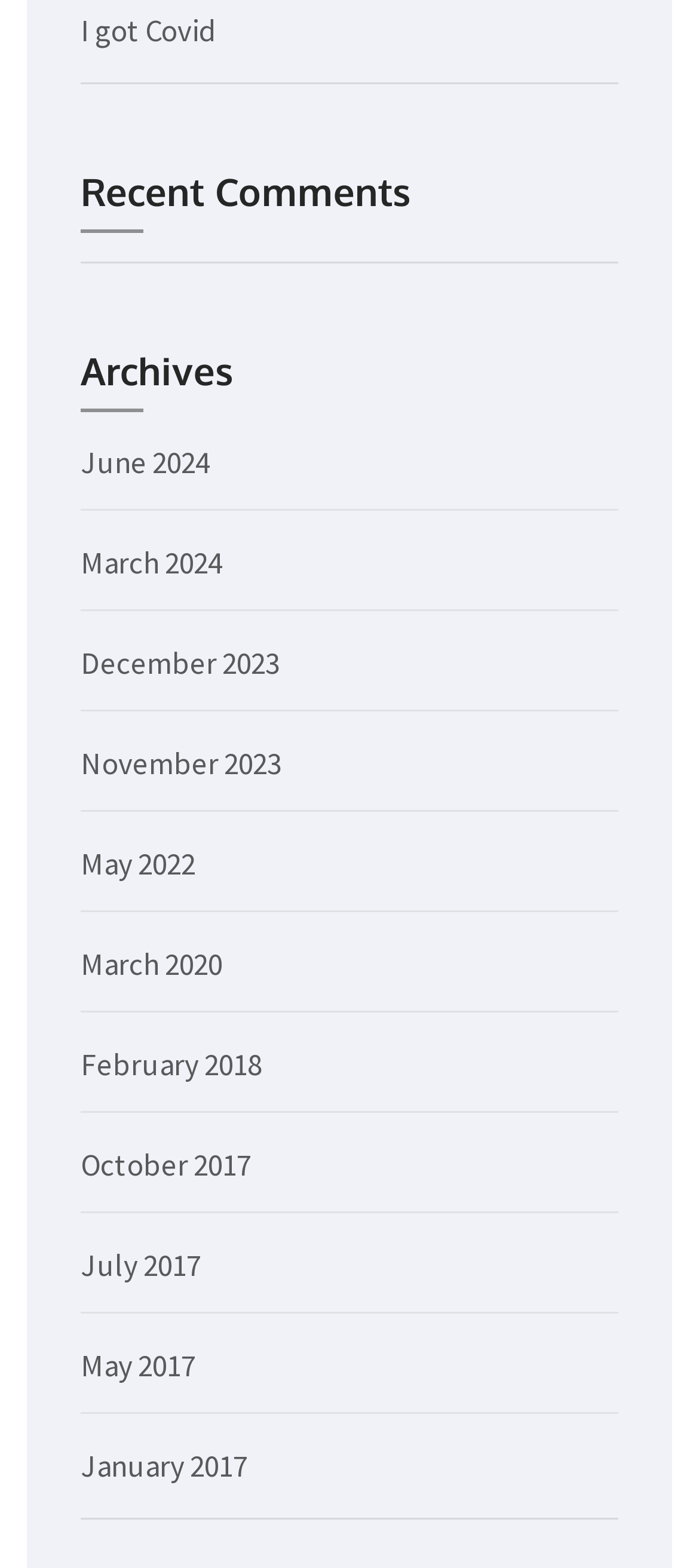Locate the bounding box coordinates of the clickable element to fulfill the following instruction: "read I got Covid article". Provide the coordinates as four float numbers between 0 and 1 in the format [left, top, right, bottom].

[0.115, 0.007, 0.31, 0.032]